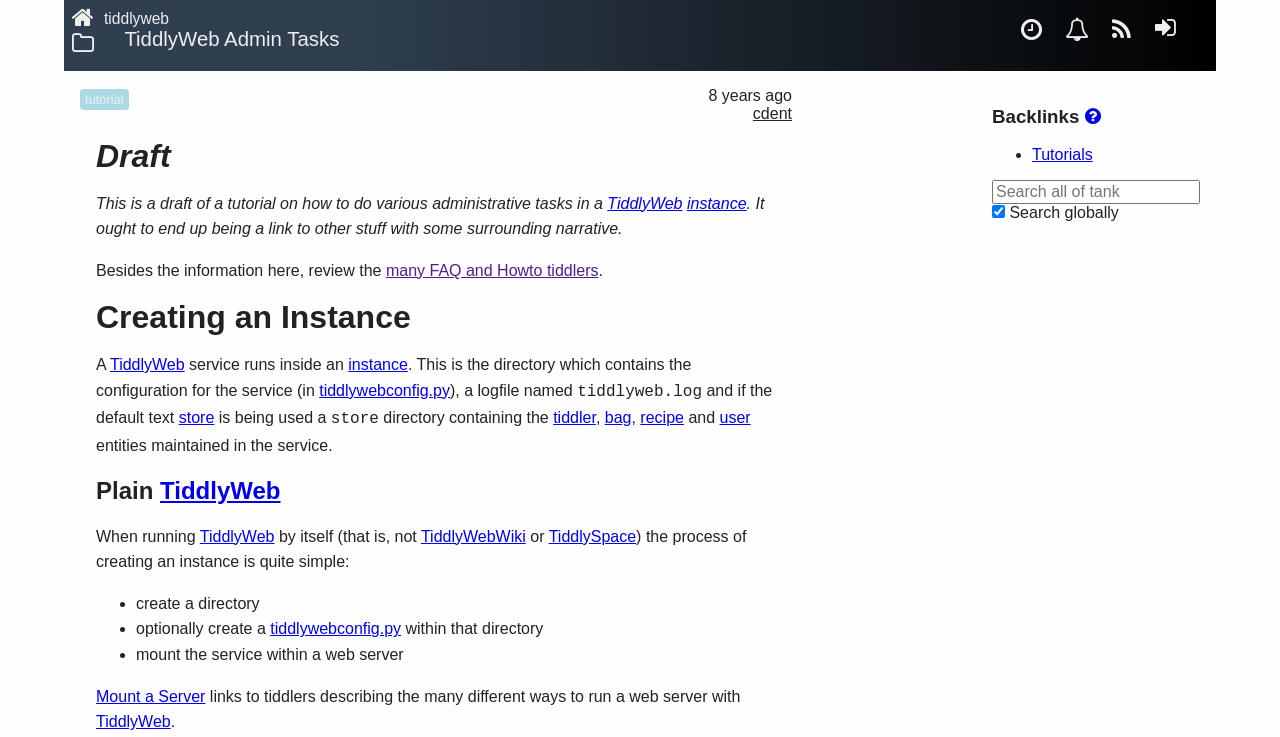Identify the bounding box coordinates of the clickable region required to complete the instruction: "View Draft". The coordinates should be given as four float numbers within the range of 0 and 1, i.e., [left, top, right, bottom].

[0.075, 0.195, 0.612, 0.23]